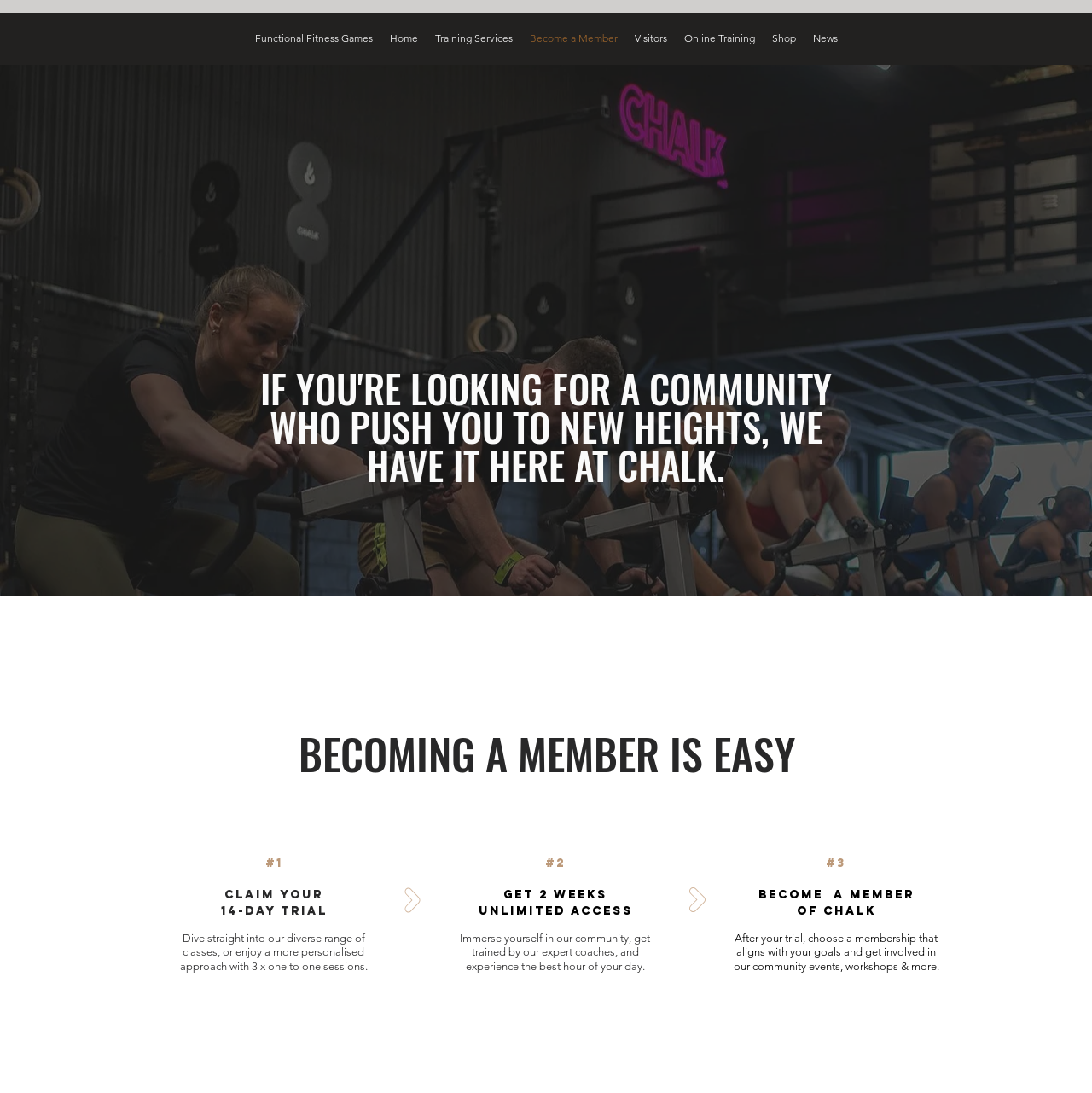Illustrate the webpage thoroughly, mentioning all important details.

This webpage is about becoming a member of Chalk Fitness, a community that pushes individuals to do more. At the top, there is a navigation bar with 8 links: Functional Fitness Games, Home, Training Services, Become a Member, Visitors, Online Training, Shop, and News. 

Below the navigation bar, there is a prominent heading that reads, "IF YOU'RE LOOKING FOR A COMMUNITY WHO PUSH YOU TO NEW HEIGHTS, WE HAVE IT HERE AT CHALK." 

Further down, there is a section with three steps to become a member. The first step, "#1 claim your 14-day trial", is accompanied by a brief description of what to expect during the trial period. The second step, "#2 get 2 weeks unlimited access", explains the benefits of unlimited access to classes and personalized coaching. The third step, "#3 become a member of chalk", outlines the process of choosing a membership that aligns with individual goals and getting involved in the community.

Throughout this section, there are several paragraphs of text that provide more information about the benefits of joining the Chalk Fitness community, including immersing oneself in the community, getting trained by expert coaches, and experiencing the best hour of the day.